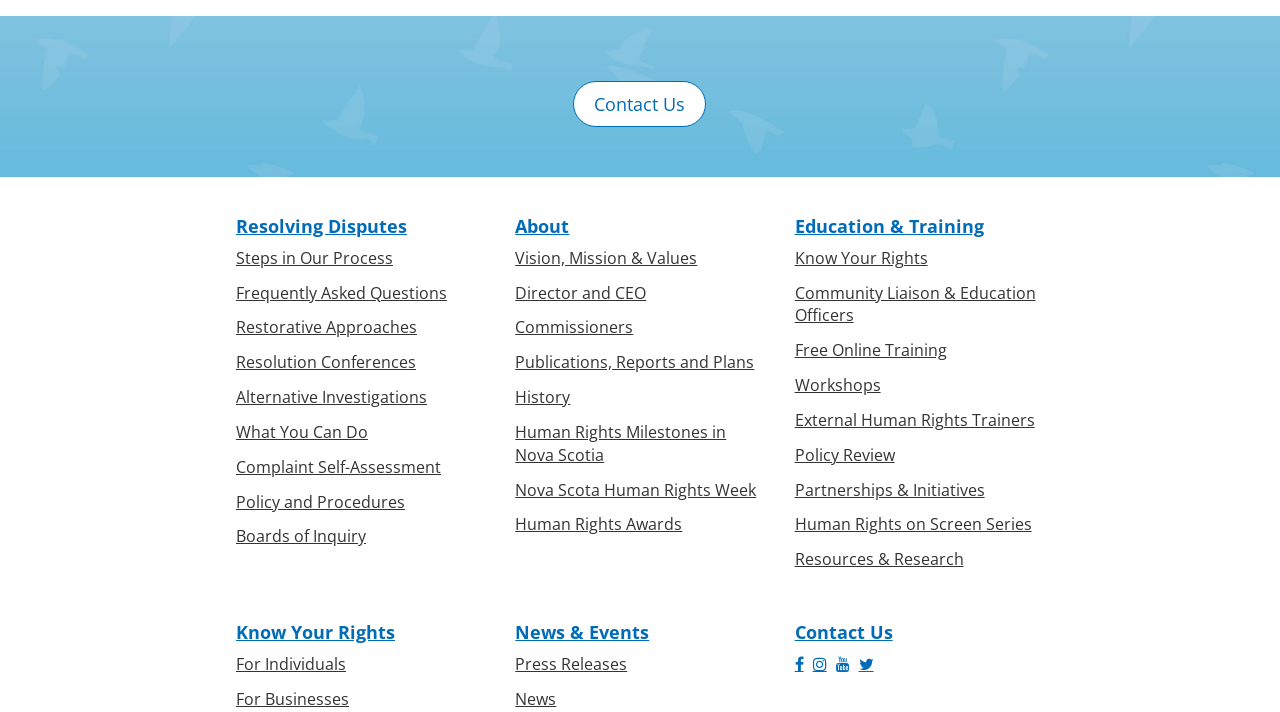Based on the element description: "parent_node: HOME title="JK Globalnews"", identify the UI element and provide its bounding box coordinates. Use four float numbers between 0 and 1, [left, top, right, bottom].

None